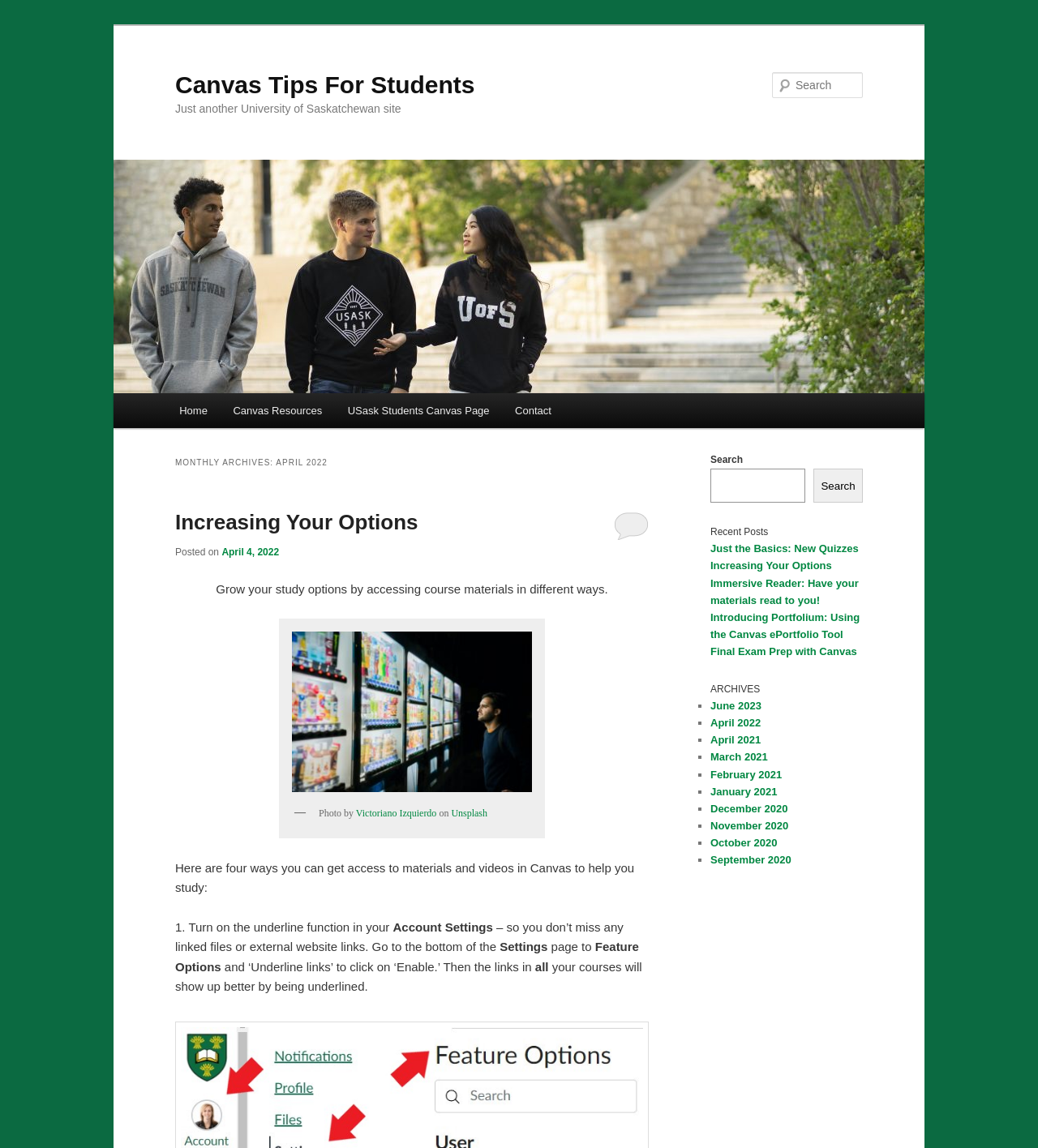Please find the bounding box coordinates of the clickable region needed to complete the following instruction: "Read Increasing Your Options". The bounding box coordinates must consist of four float numbers between 0 and 1, i.e., [left, top, right, bottom].

[0.169, 0.445, 0.403, 0.466]